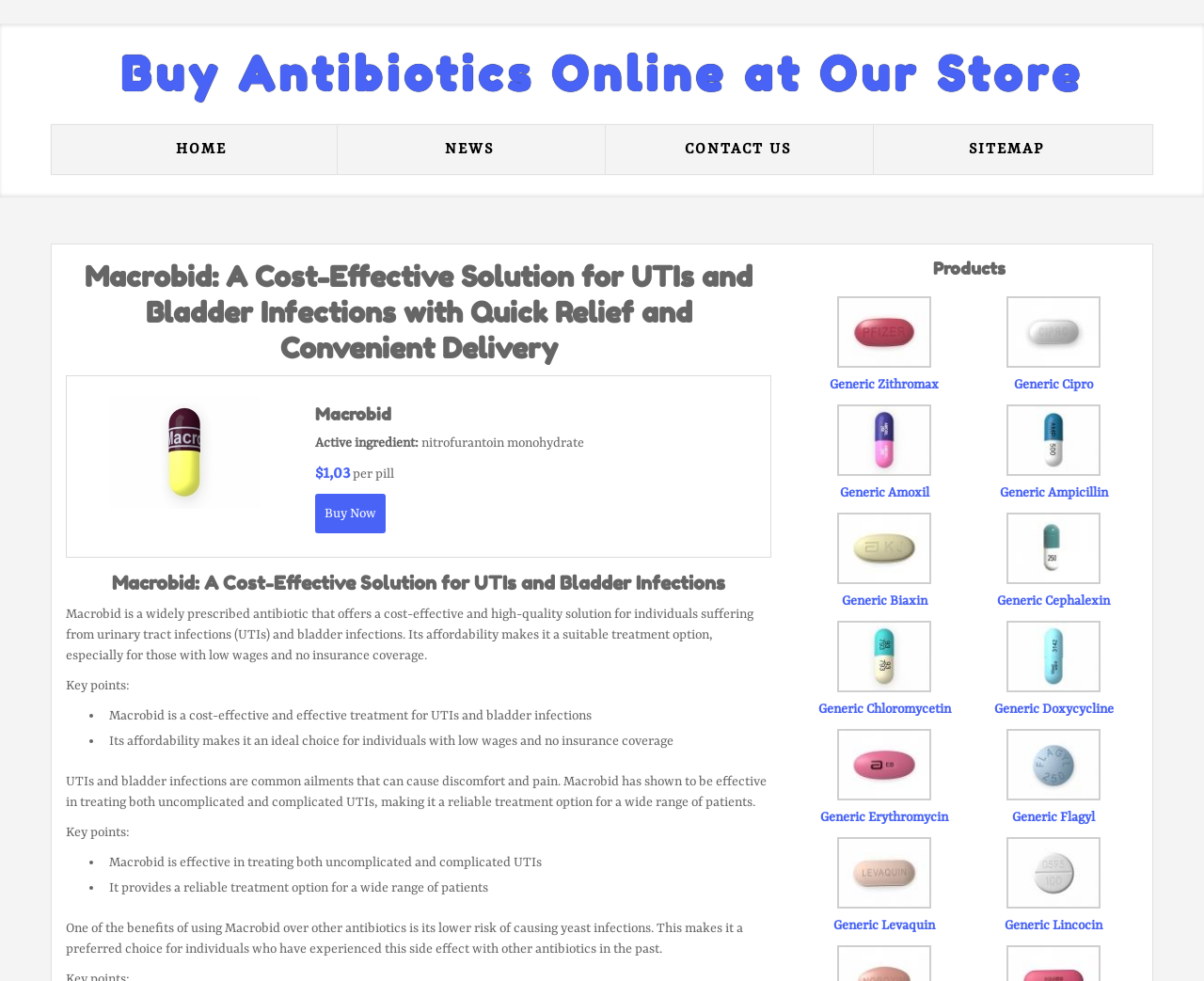Using the elements shown in the image, answer the question comprehensively: What is the benefit of using Macrobid over other antibiotics?

According to the webpage, one of the benefits of using Macrobid over other antibiotics is its lower risk of causing yeast infections, which is mentioned in the section describing the advantages of Macrobid.